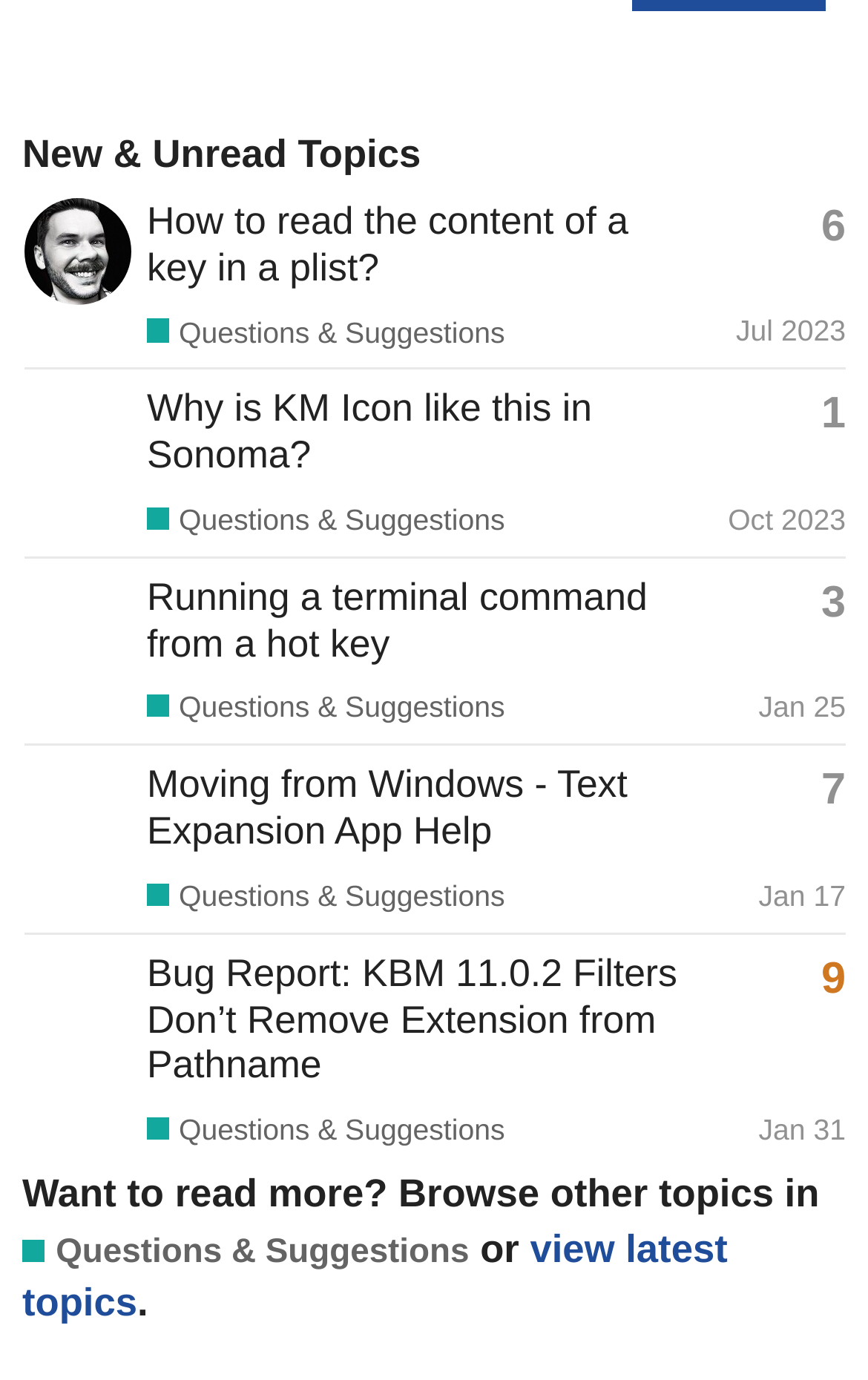Given the element description 3, specify the bounding box coordinates of the corresponding UI element in the format (top-left x, top-left y, bottom-right x, bottom-right y). All values must be between 0 and 1.

[0.946, 0.422, 0.974, 0.454]